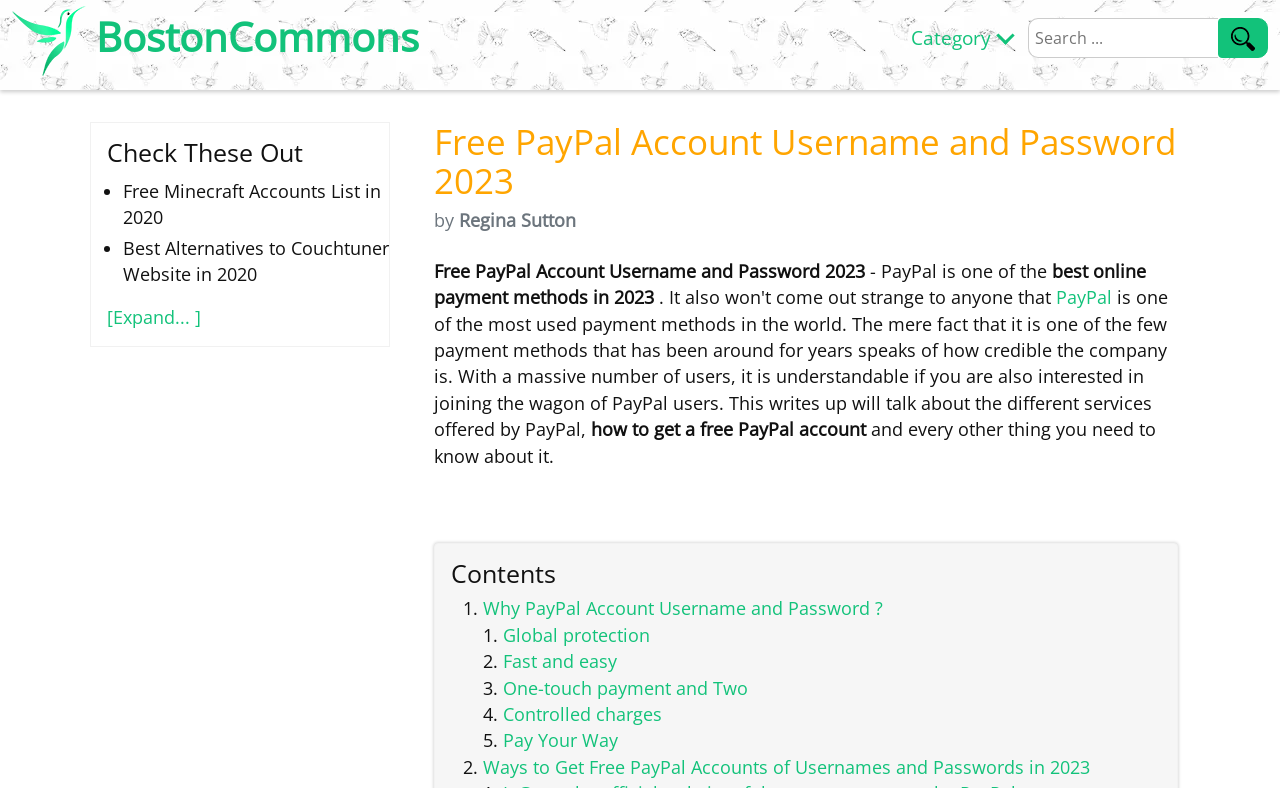Determine the coordinates of the bounding box that should be clicked to complete the instruction: "Read about why PayPal account username and password". The coordinates should be represented by four float numbers between 0 and 1: [left, top, right, bottom].

[0.377, 0.757, 0.69, 0.787]